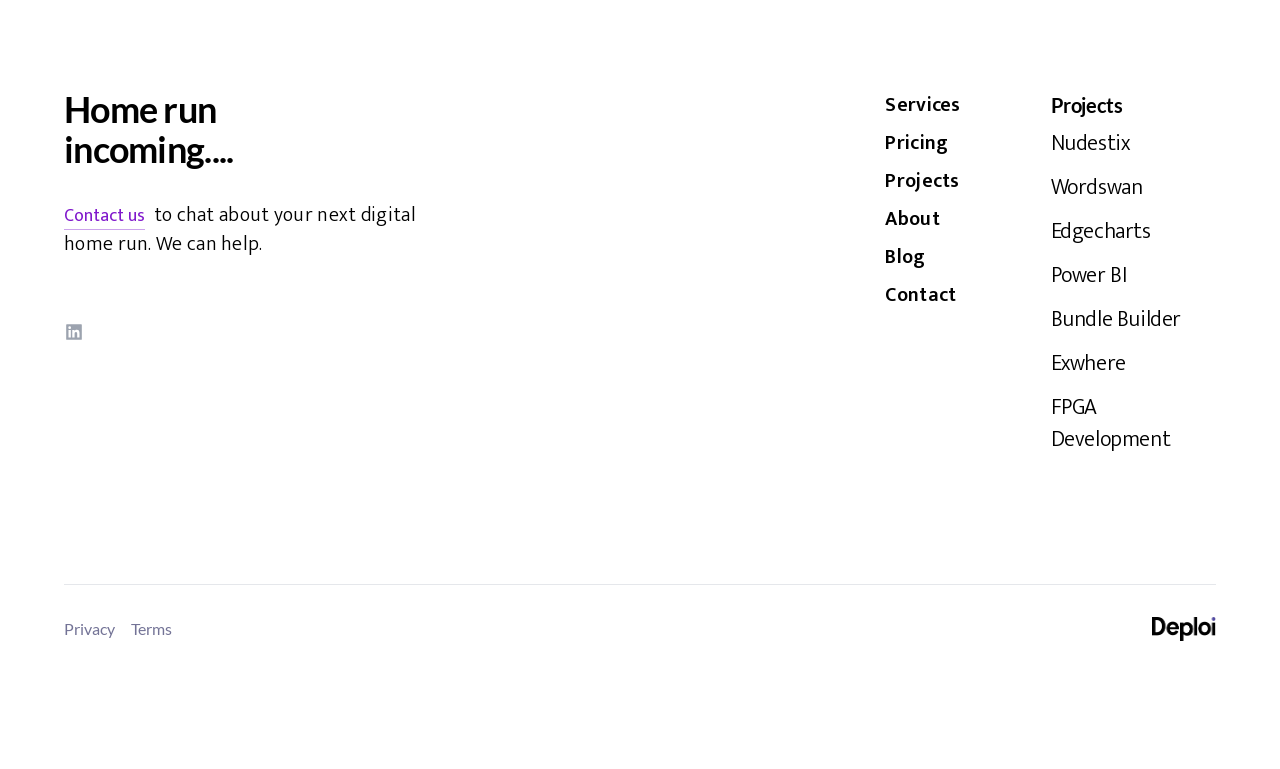Please identify the bounding box coordinates of the area that needs to be clicked to fulfill the following instruction: "Read about Nudestix."

[0.821, 0.167, 0.95, 0.209]